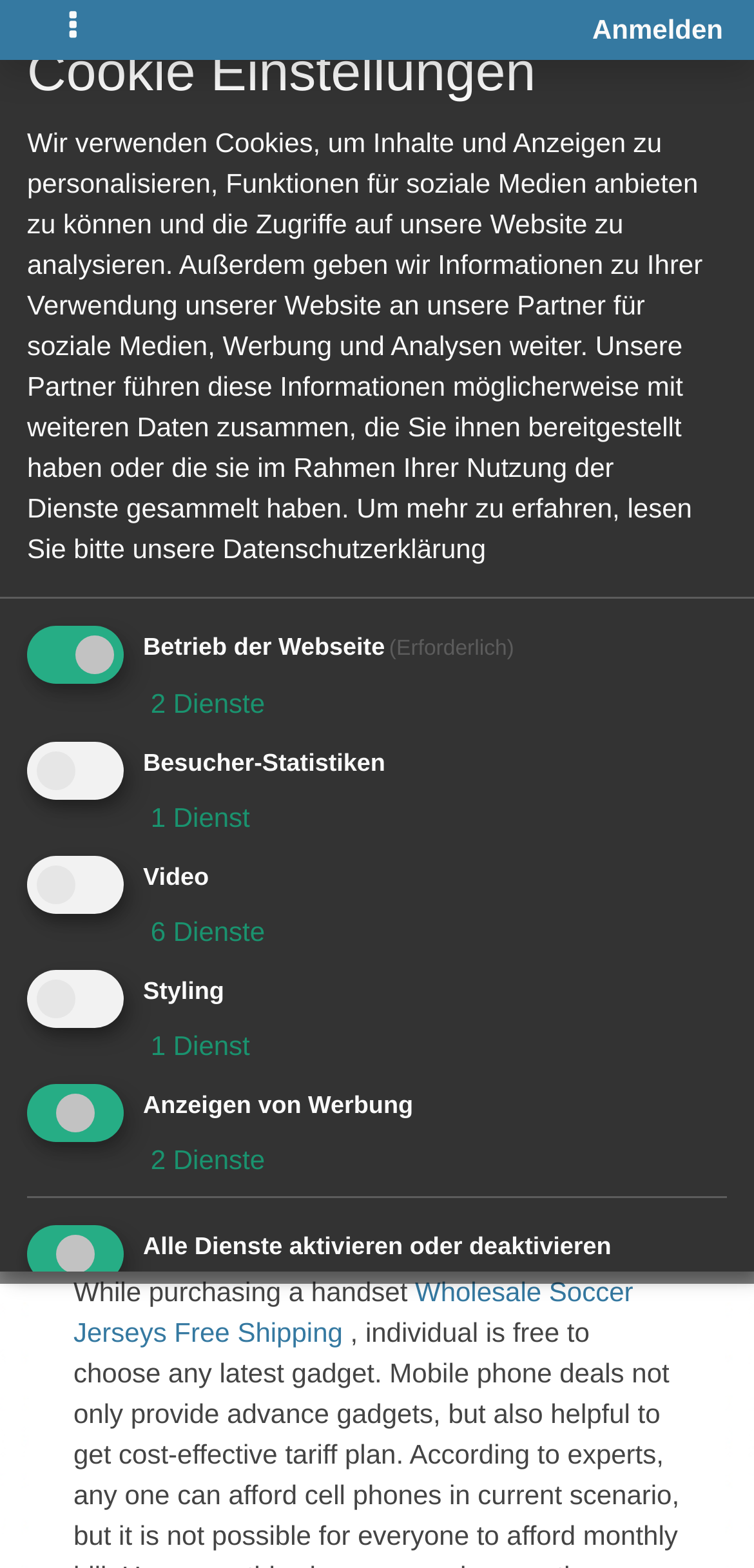Find the bounding box coordinates of the element's region that should be clicked in order to follow the given instruction: "View wholesale soccer jerseys free shipping". The coordinates should consist of four float numbers between 0 and 1, i.e., [left, top, right, bottom].

[0.097, 0.813, 0.84, 0.859]